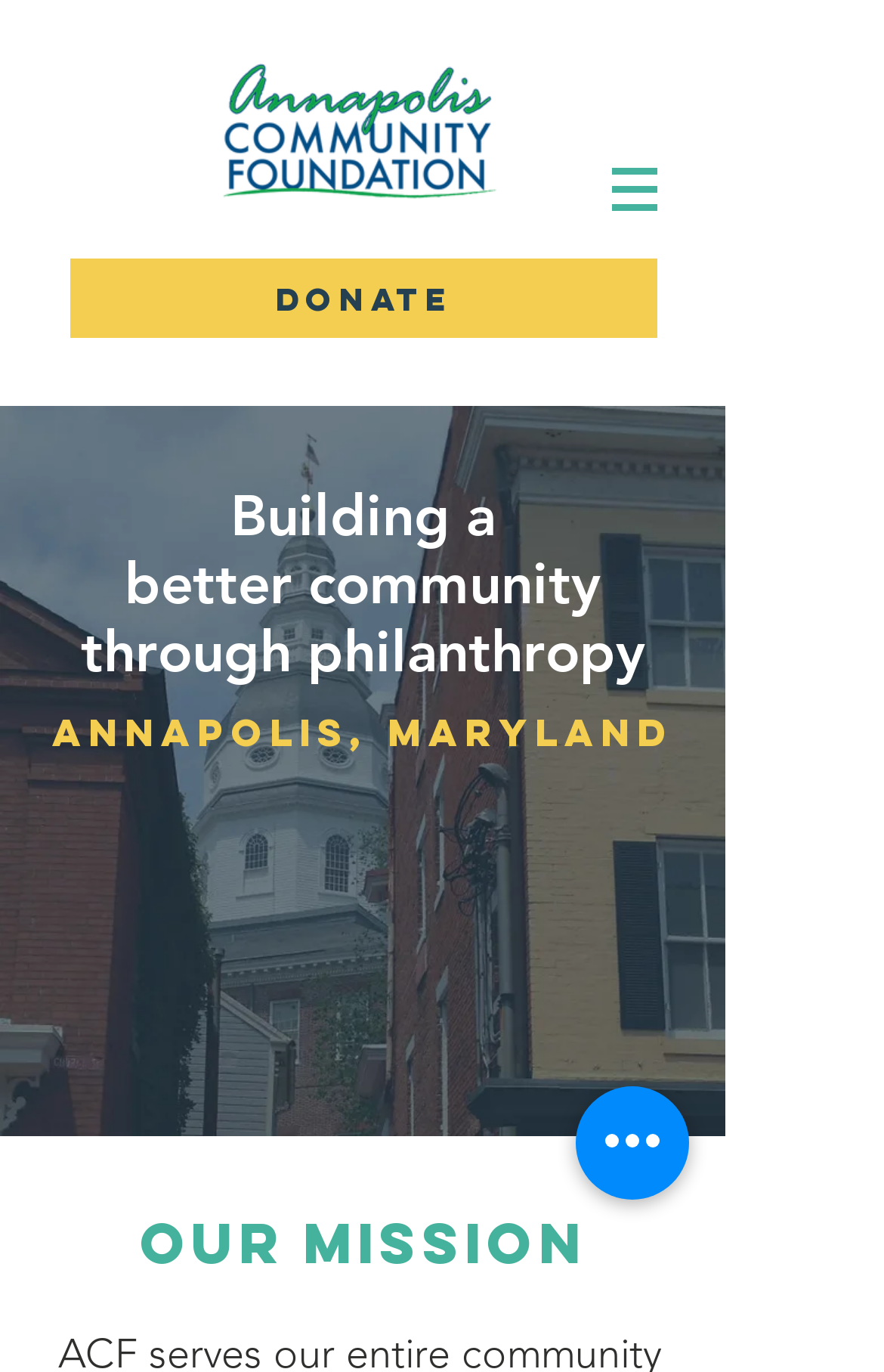With reference to the screenshot, provide a detailed response to the question below:
What is the purpose of the 'DONATE' link?

The link is labeled 'DONATE' and is prominently displayed at the top of the page, suggesting that it allows users to make a donation to the organization.